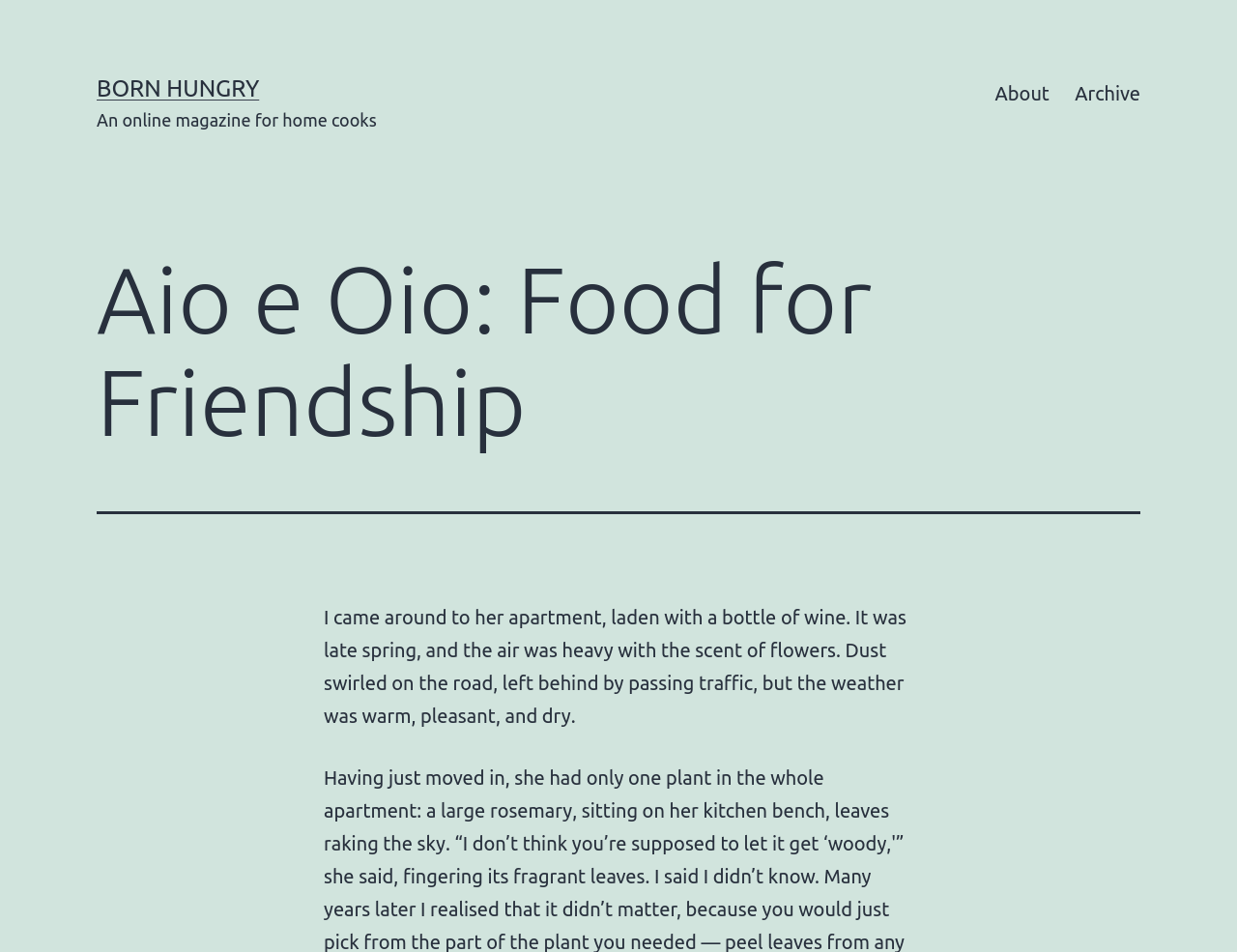Provide a single word or phrase to answer the given question: 
What is the name of the online magazine?

Born Hungry